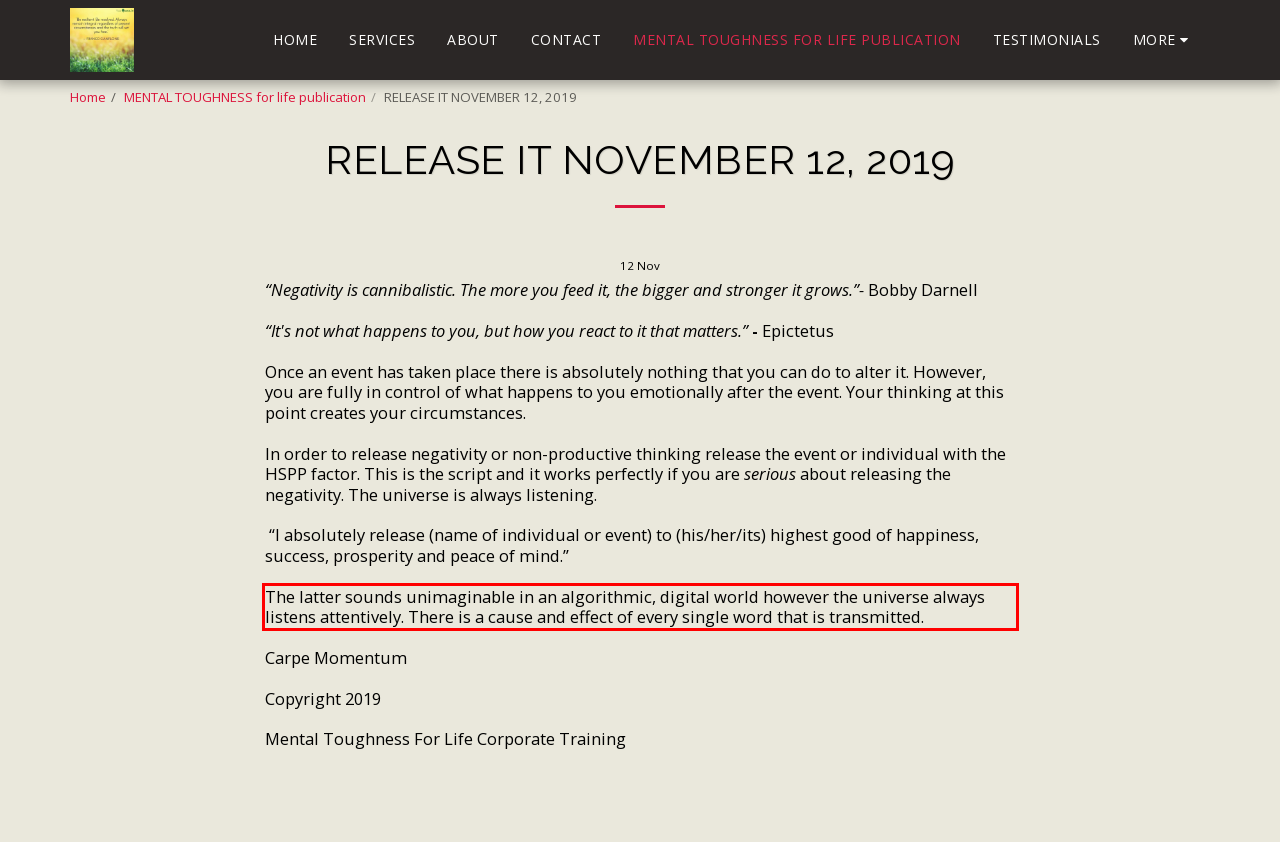Please analyze the screenshot of a webpage and extract the text content within the red bounding box using OCR.

The latter sounds unimaginable in an algorithmic, digital world however the universe always listens attentively. There is a cause and effect of every single word that is transmitted.